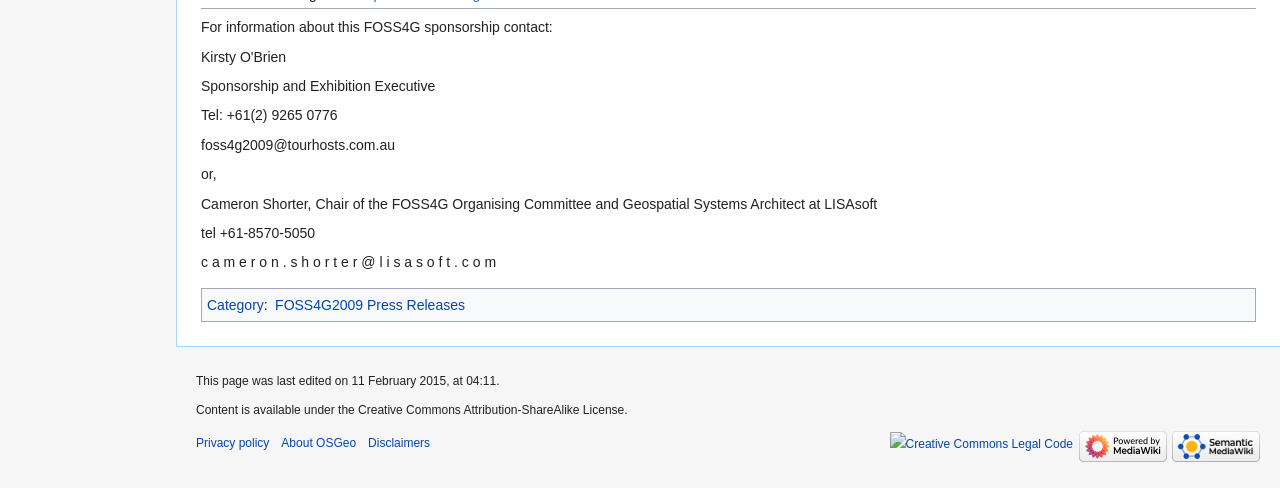Based on the image, provide a detailed response to the question:
What is the email address of Cameron Shorter?

I found the email address by looking at the StaticText element with the text 'c a m e r o n . s h o r t e r @ l i s a s o f t . c o m' which is located below the text 'Cameron Shorter, Chair of the FOSS4G Organising Committee and Geospatial Systems Architect at LISAsoft'.